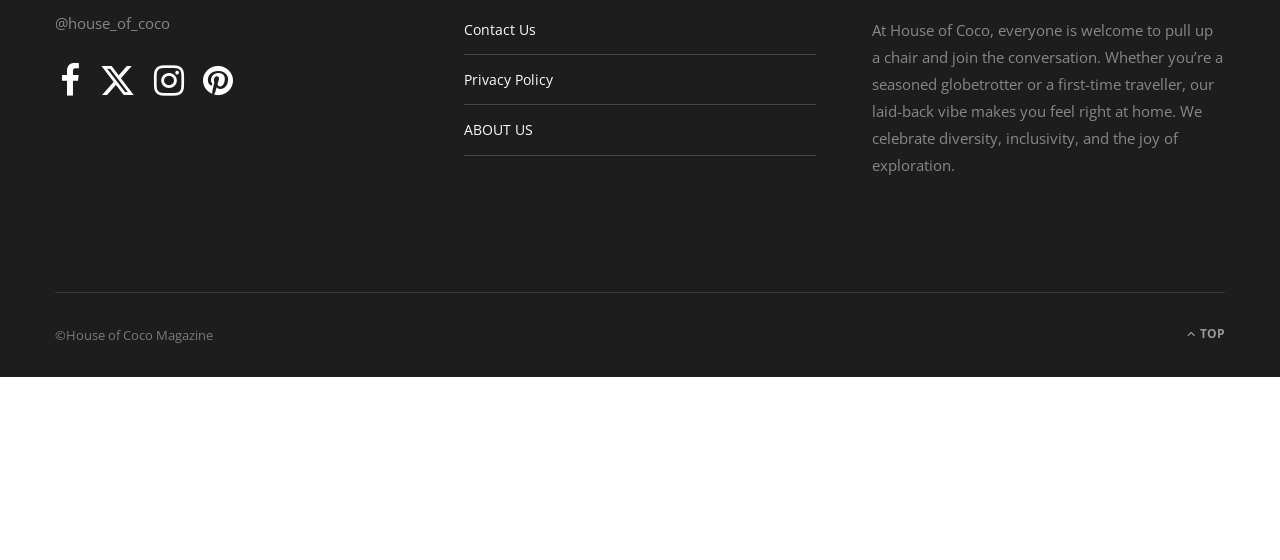Please answer the following question using a single word or phrase: 
What is the name of the magazine?

House of Coco